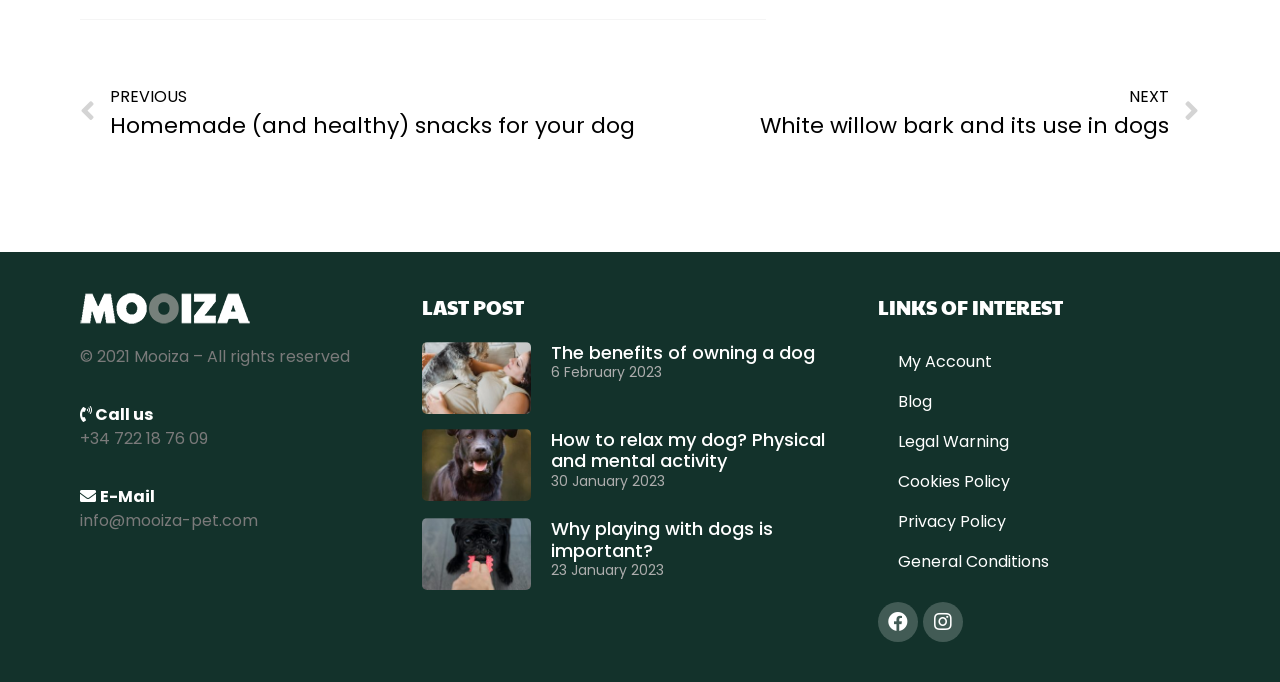What social media platforms are linked on the webpage?
Look at the image and construct a detailed response to the question.

I looked for link elements with social media icons and found that the webpage links to Facebook and Instagram, indicated by the icons  and , respectively.